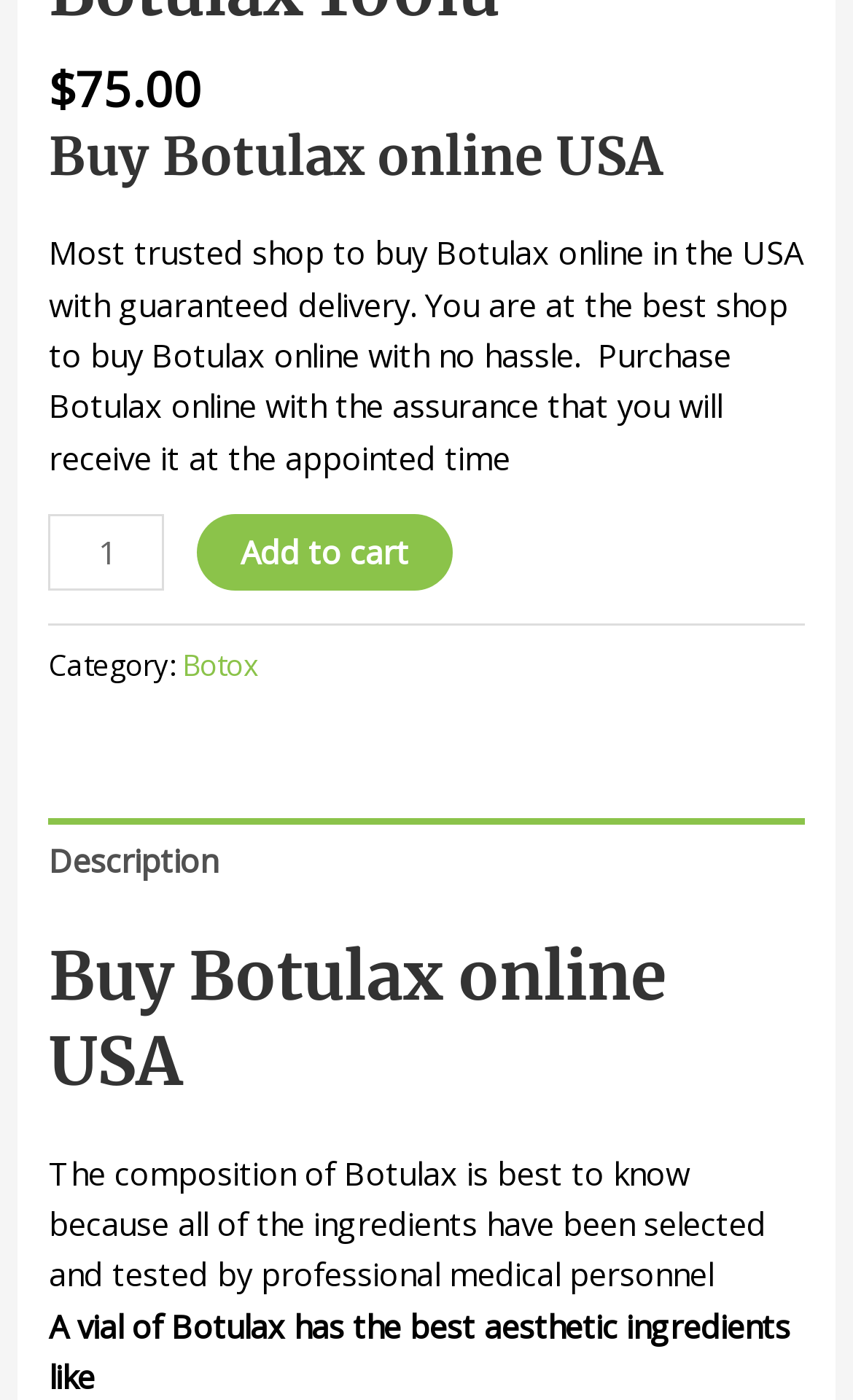Respond to the question with just a single word or phrase: 
What category is Botulax under?

Botox